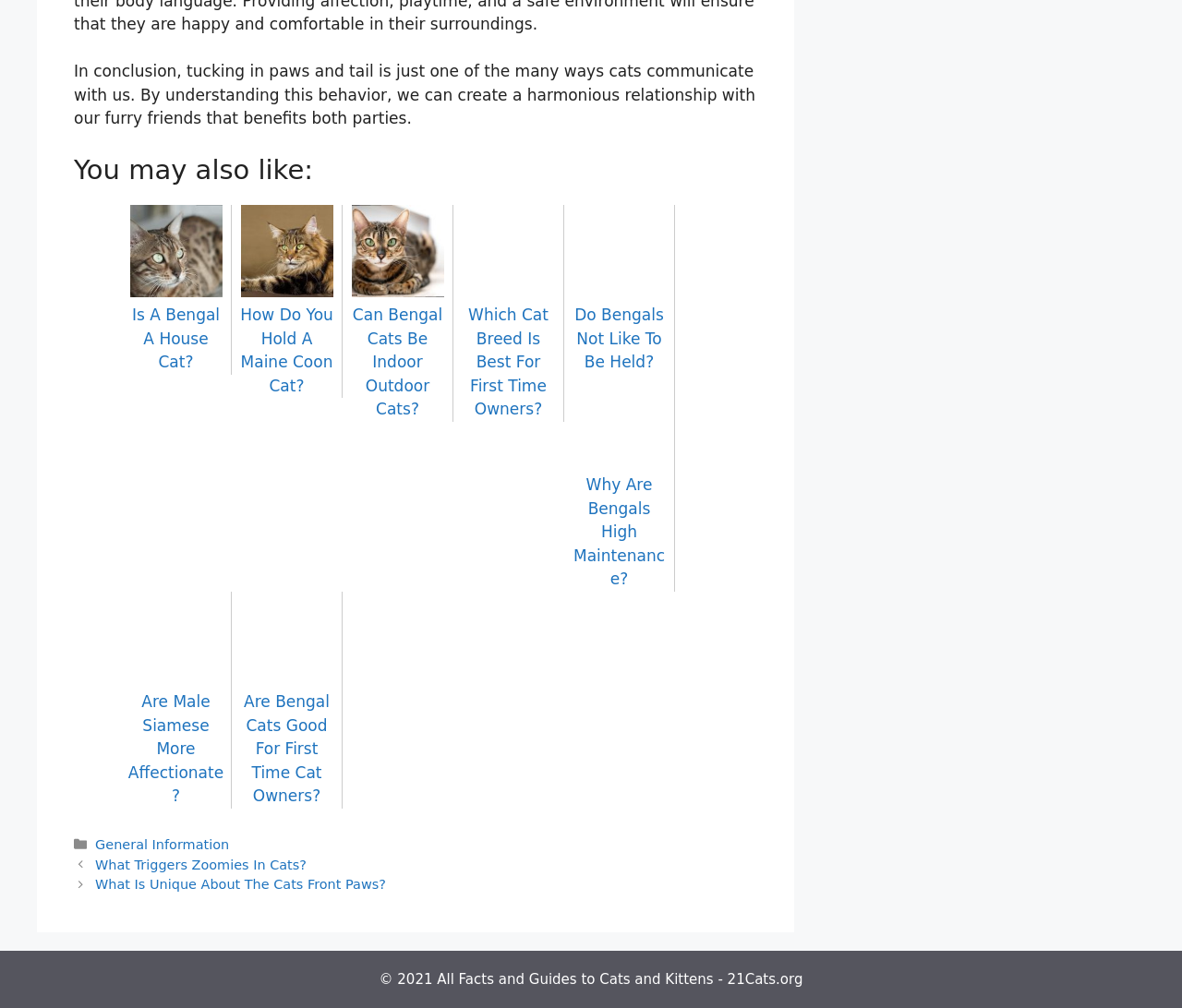What is the name of the website?
Using the image provided, answer with just one word or phrase.

21Cats.org